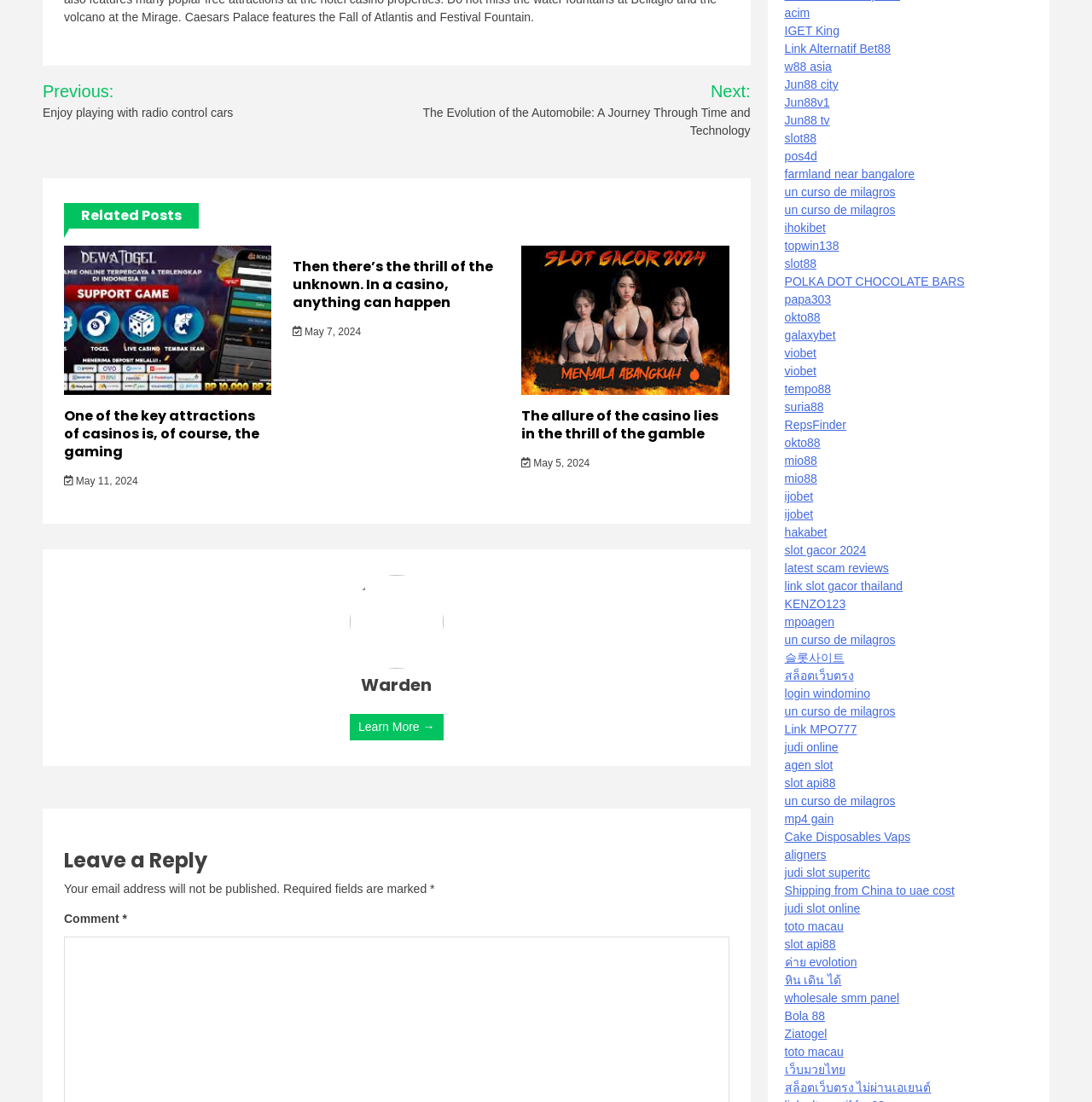What type of posts are listed on the webpage?
Kindly offer a comprehensive and detailed response to the question.

The webpage has a section titled 'Related Posts' which lists multiple links to other posts, indicating that the posts listed are related to the main topic of the webpage.